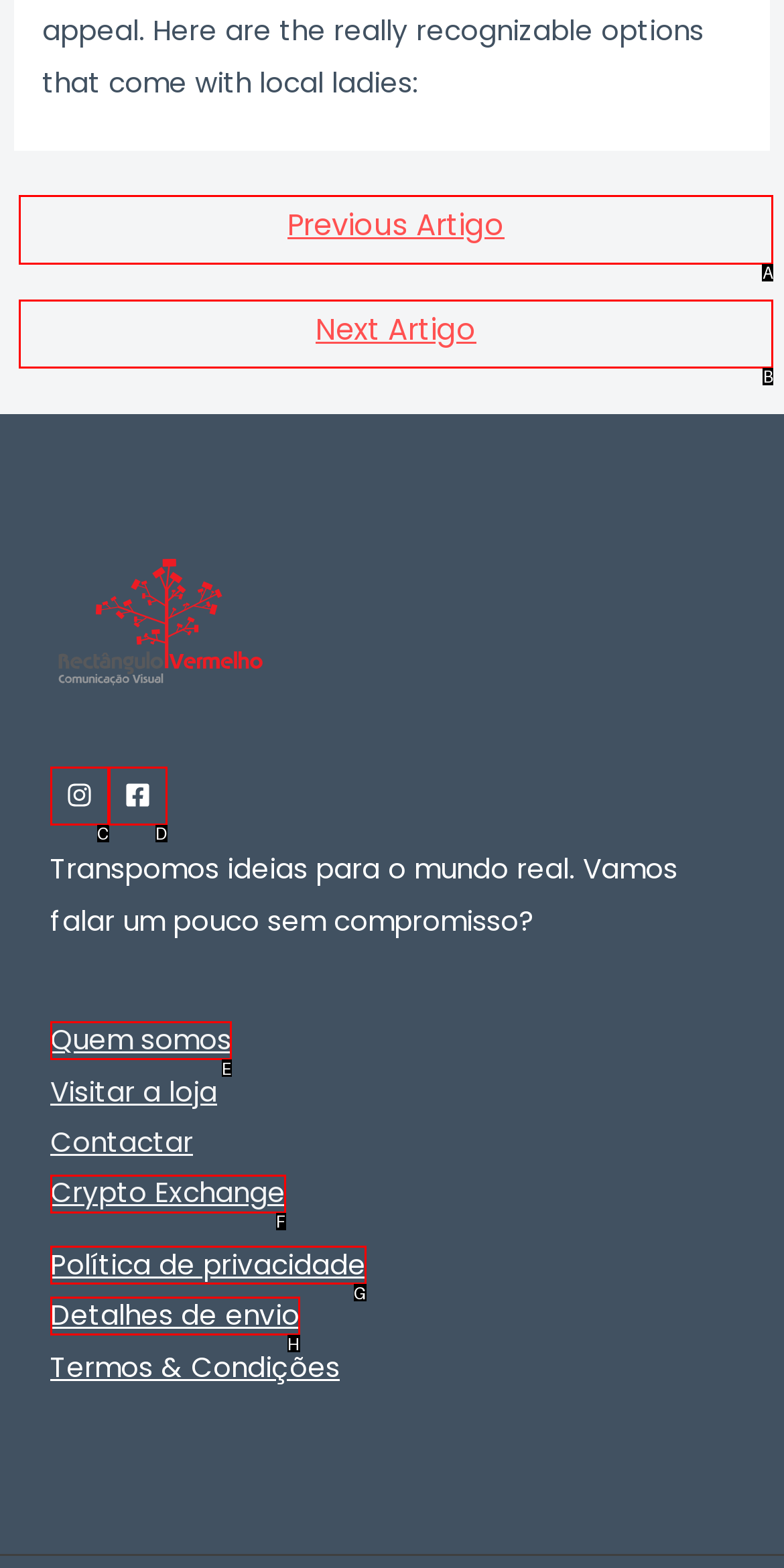Select the correct option based on the description: Crypto Exchange
Answer directly with the option’s letter.

F